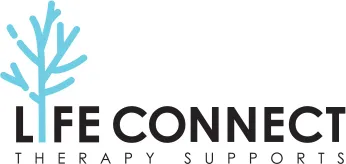What is the focus of Life Connect Therapy?
Refer to the image and provide a detailed answer to the question.

The question asks about the focus of Life Connect Therapy. According to the caption, the stylized blue tree graphic symbolizes growth and connection, which aligns with the organization's focus on mental health and therapeutic services.